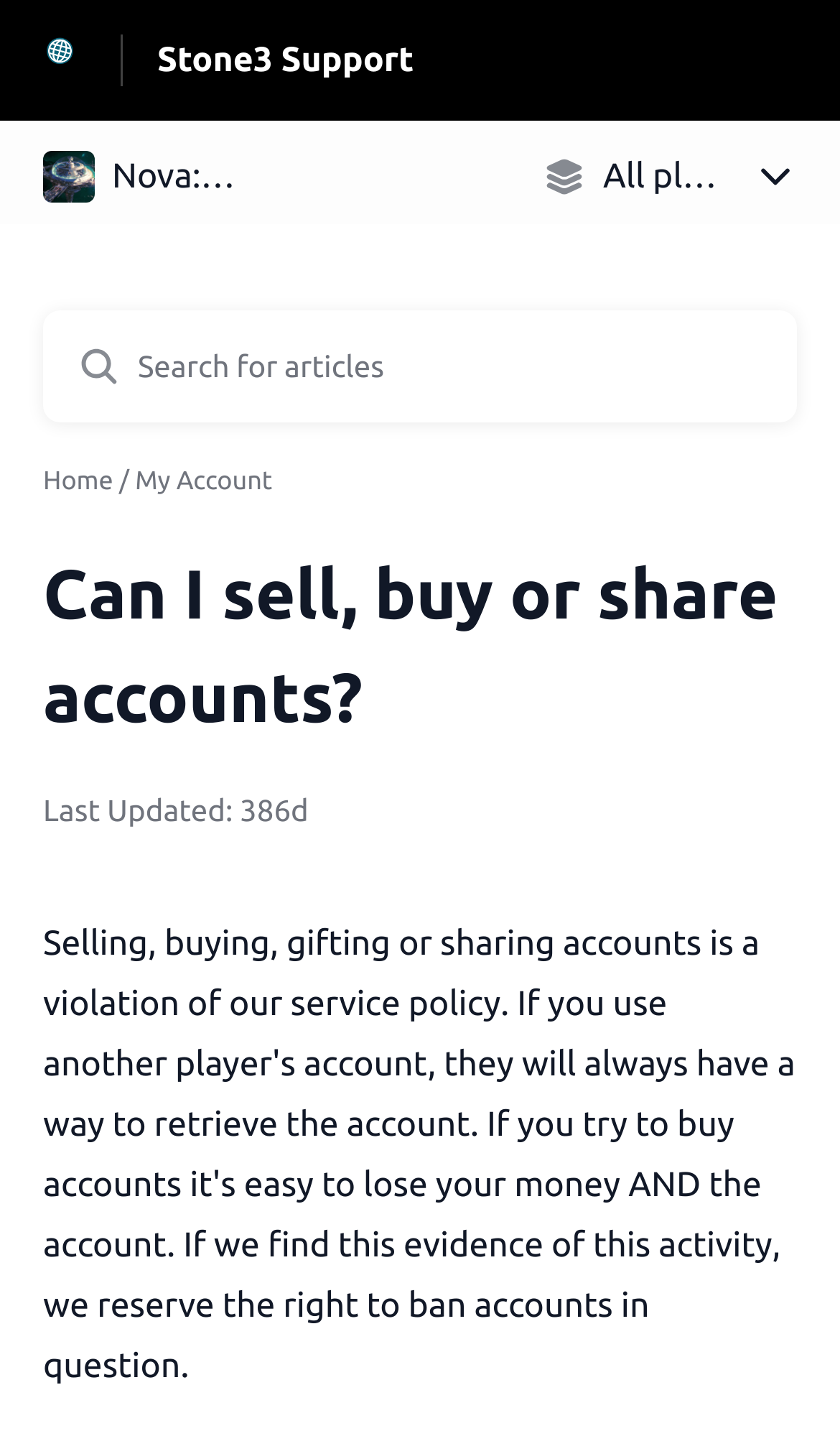How many platforms are supported?
Please respond to the question with a detailed and informative answer.

I found a generic element with the text 'All platforms' which implies that the game or service supports all platforms.